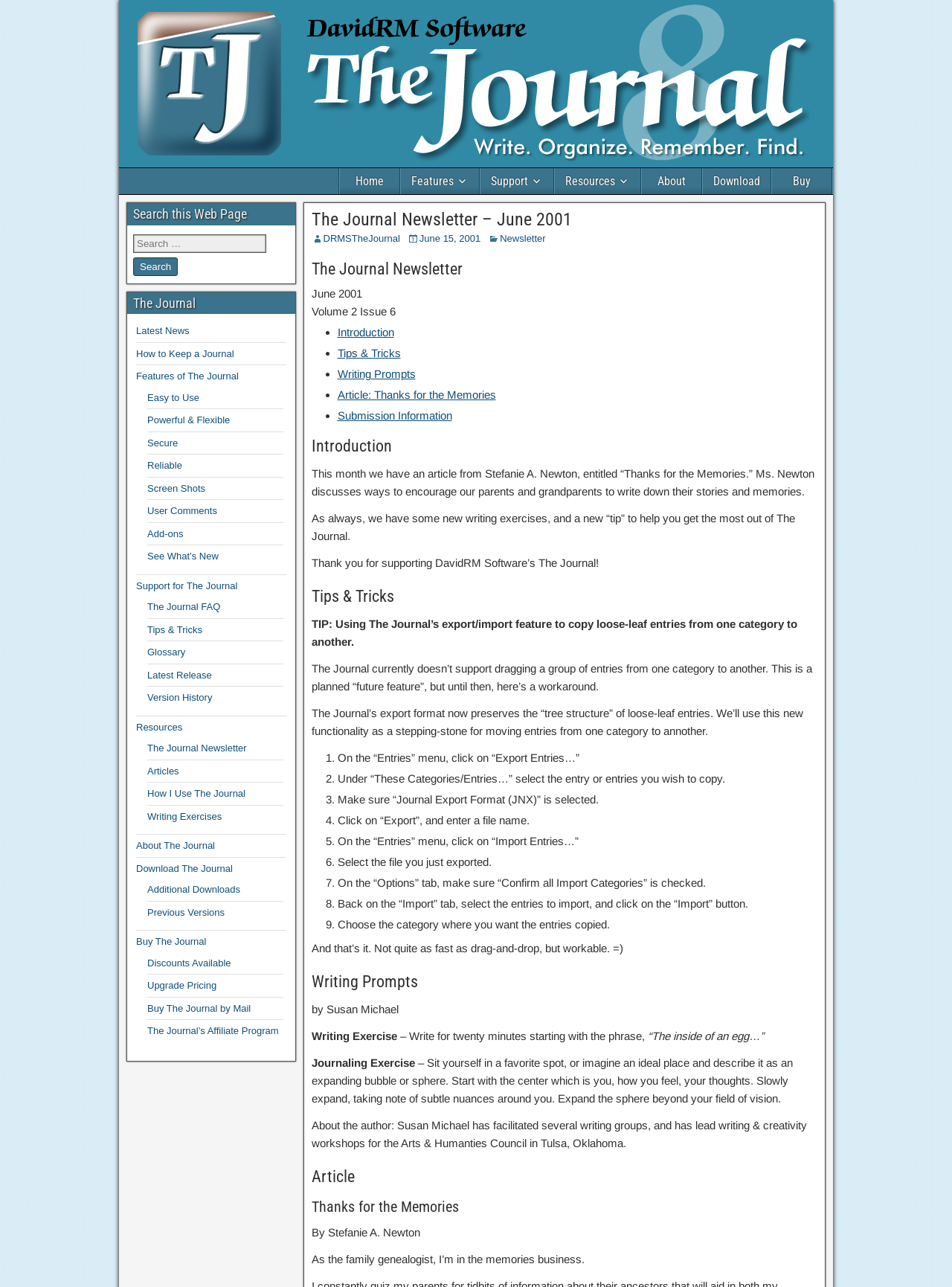Extract the bounding box coordinates of the UI element described: "Tips & Tricks". Provide the coordinates in the format [left, top, right, bottom] with values ranging from 0 to 1.

[0.354, 0.269, 0.421, 0.279]